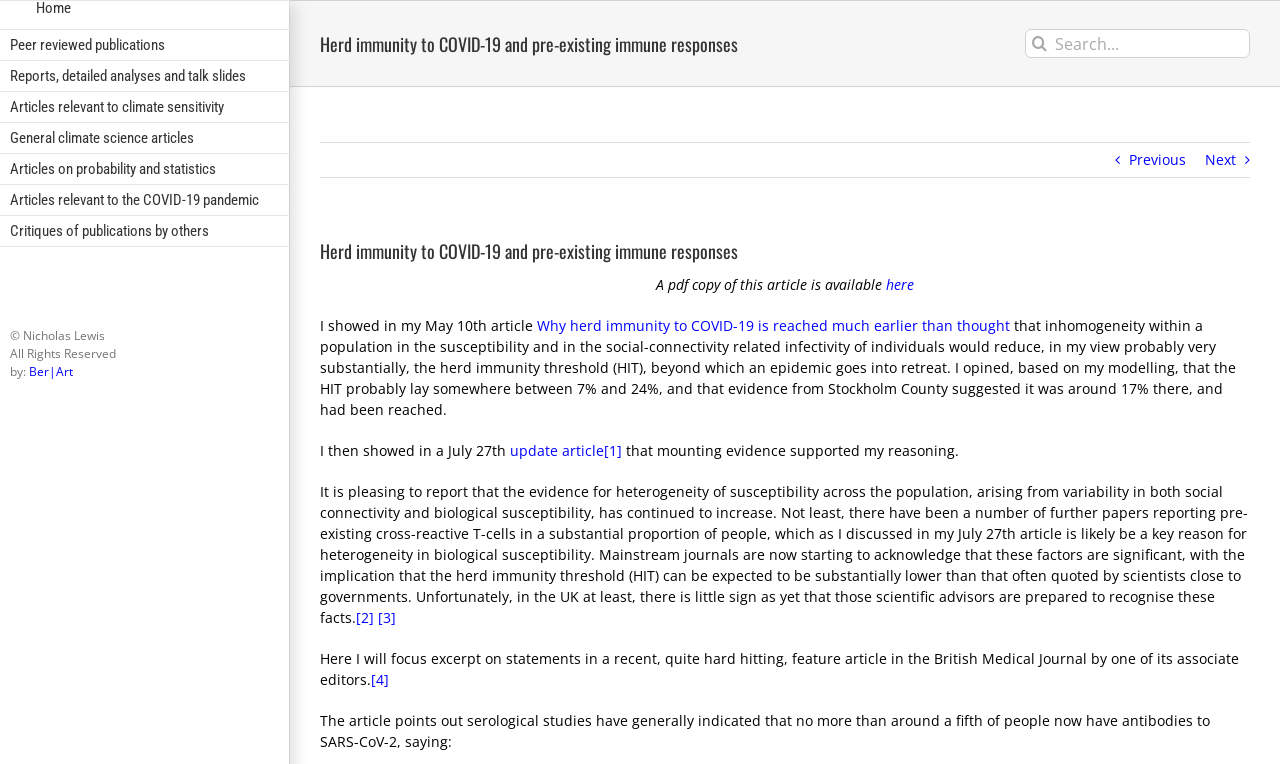Please provide the bounding box coordinates in the format (top-left x, top-left y, bottom-right x, bottom-right y). Remember, all values are floating point numbers between 0 and 1. What is the bounding box coordinate of the region described as: aria-label="Search" value=""

[0.801, 0.038, 0.823, 0.076]